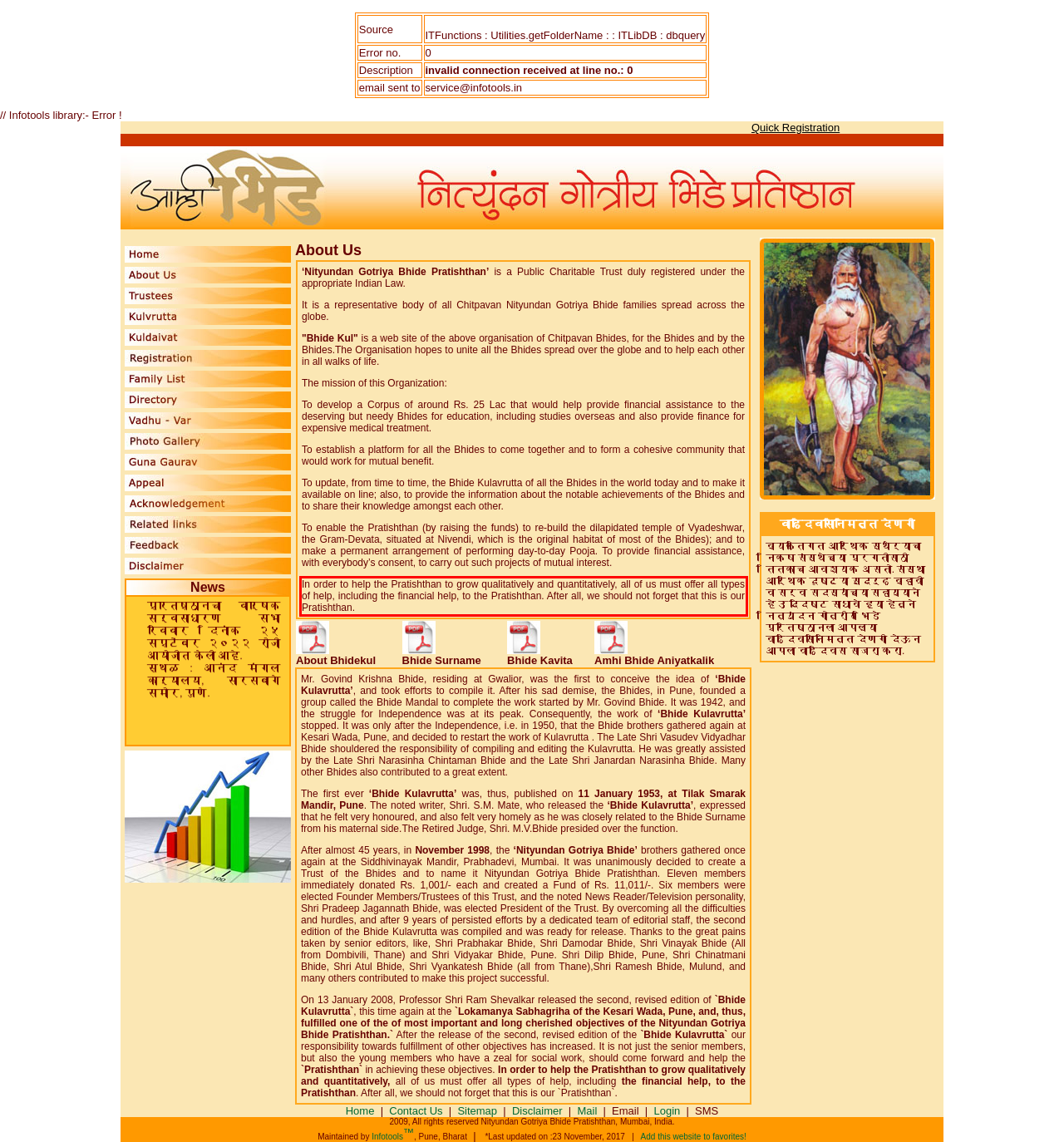Please analyze the provided webpage screenshot and perform OCR to extract the text content from the red rectangle bounding box.

In order to help the Pratishthan to grow qualitatively and quantitatively, all of us must offer all types of help, including the financial help, to the Pratishthan. After all, we should not forget that this is our Pratishthan.